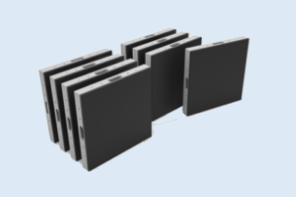Explain the details of the image you are viewing.

The image showcases a collection of LEDskin® square modules, which are part of the innovative, modular LED wall system designed for use with the beMatrix framework. These sleek, flat panels exemplify modern exhibition technology, offering high versatility and creative design options for stand construction. The arrangement in the image suggests a focus on ease of use and adaptability, highlighting the plug-and-play capability that simplifies installation for users. With a system that integrates seamlessly into display structures, these modules reflect the future of sustainable and dynamic exhibition solutions, suitable for both indoor and outdoor environments.